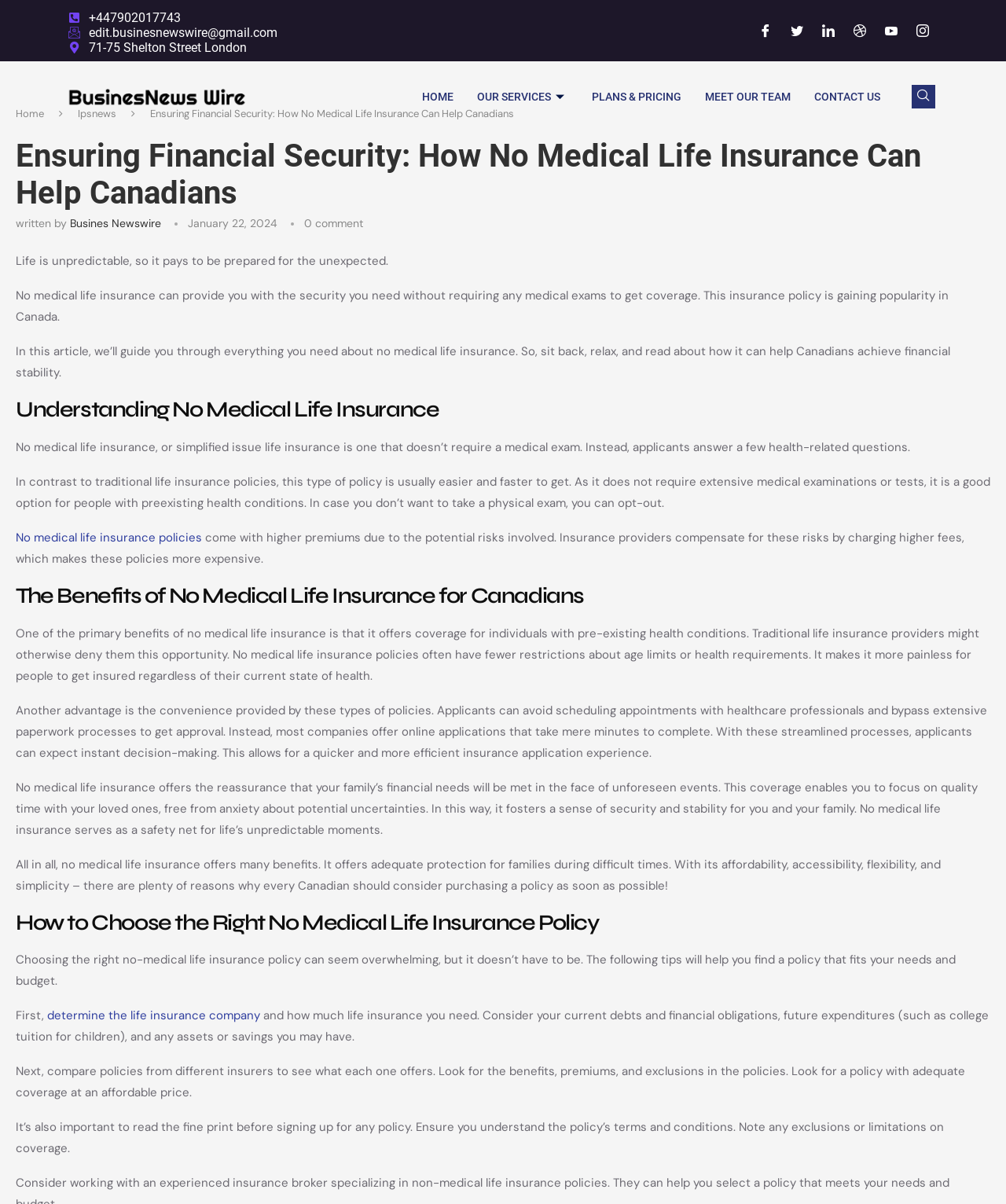Create a detailed description of the webpage's content and layout.

This webpage is about ensuring financial security through no medical life insurance, specifically targeting Canadians. At the top, there is a company logo and a navigation menu with links to "HOME", "OUR SERVICES", "PLANS & PRICING", "MEET OUR TEAM", and "CONTACT US". Below the navigation menu, there is a heading that reads "Ensuring Financial Security: How No Medical Life Insurance Can Help Canadians". 

To the left of the heading, there are links to "Home" and "Ipsnews". Below the heading, there is a brief description of the article, which is "Life is unpredictable, so it pays to be prepared for the unexpected." The article is written by "Busines Newswire" and was published on January 22, 2024. 

The main content of the webpage is divided into sections, each with a heading. The first section is "Understanding No Medical Life Insurance", which explains that this type of insurance does not require a medical exam and is easier and faster to get. The second section is "The Benefits of No Medical Life Insurance for Canadians", which highlights the advantages of this type of insurance, including coverage for individuals with pre-existing health conditions and convenience. 

The third section is "How to Choose the Right No Medical Life Insurance Policy", which provides tips for finding a policy that fits one's needs and budget. Throughout the article, there are links to related topics, such as "No medical life insurance policies". At the top right corner of the webpage, there are social media links to Facebook, Twitter, LinkedIn, Dribble, Youtube, and Instagram.